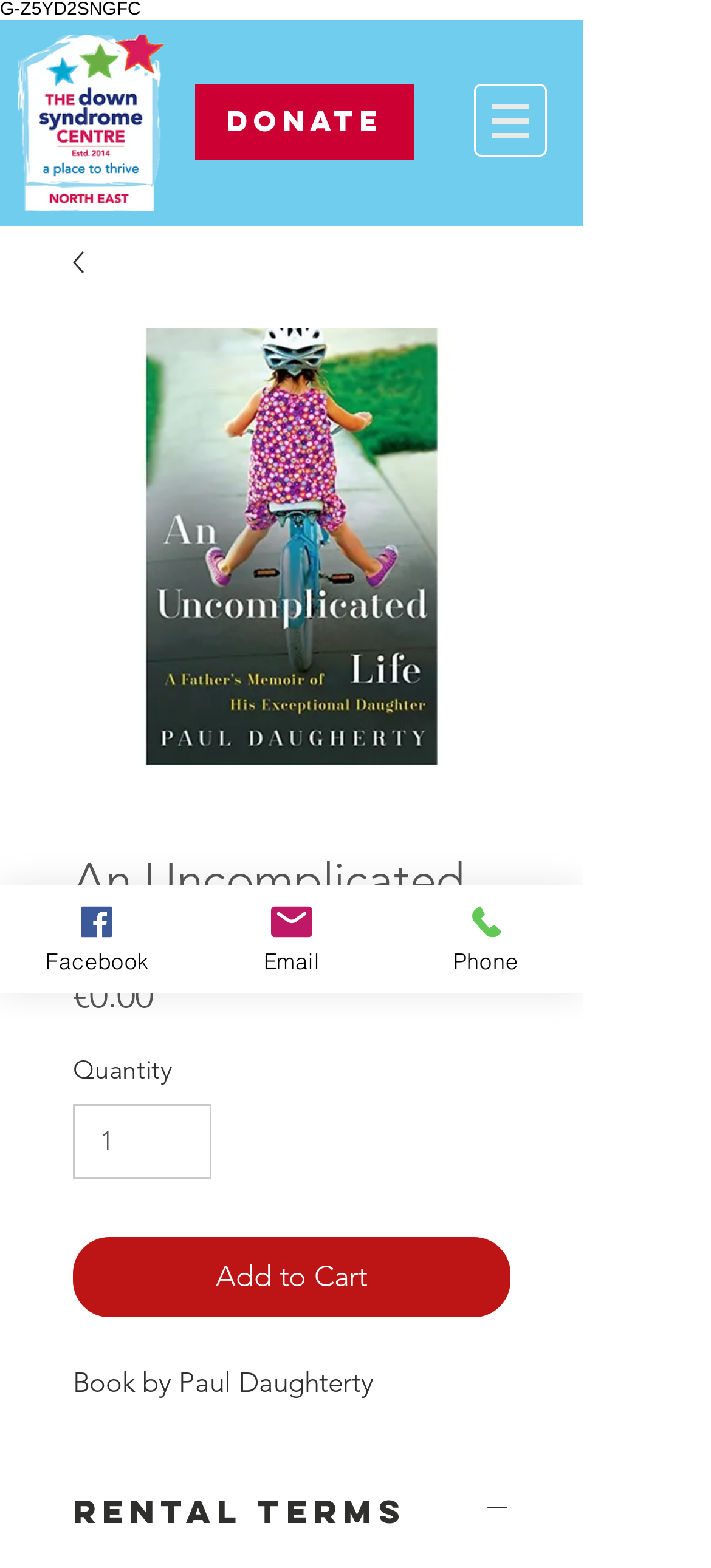From the screenshot, find the bounding box of the UI element matching this description: "input value="1" aria-label="Quantity" value="1"". Supply the bounding box coordinates in the form [left, top, right, bottom], each a float between 0 and 1.

[0.103, 0.704, 0.298, 0.751]